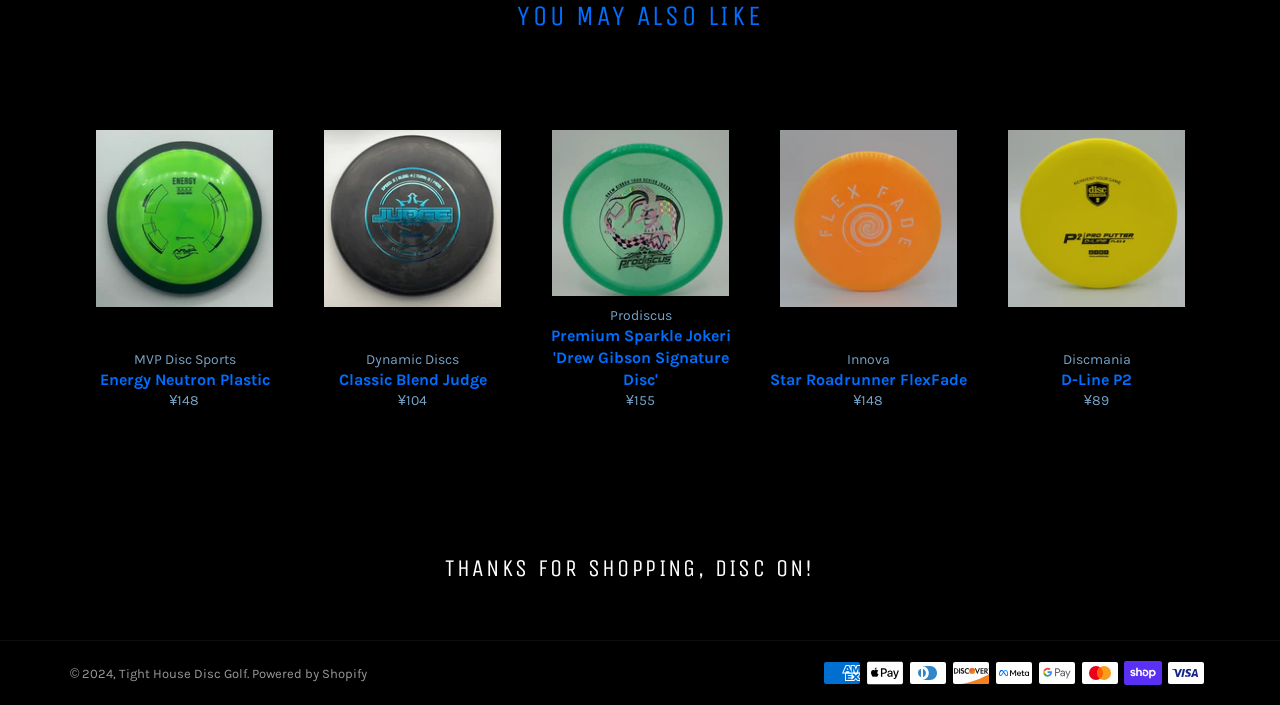Bounding box coordinates are given in the format (top-left x, top-left y, bottom-right x, bottom-right y). All values should be floating point numbers between 0 and 1. Provide the bounding box coordinate for the UI element described as: Powered by Shopify

[0.197, 0.944, 0.287, 0.965]